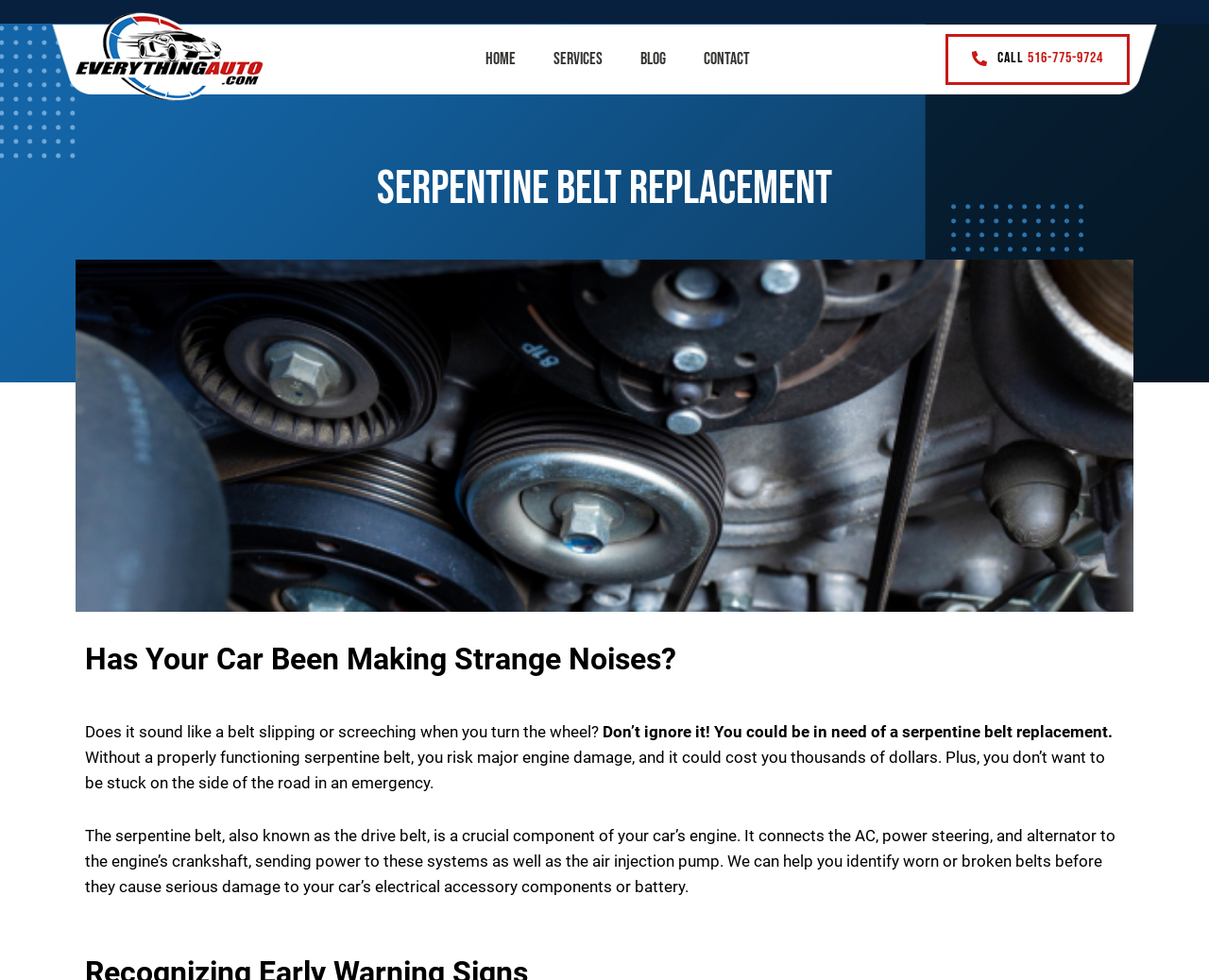Can you extract the primary headline text from the webpage?

Serpentine Belt Replacement